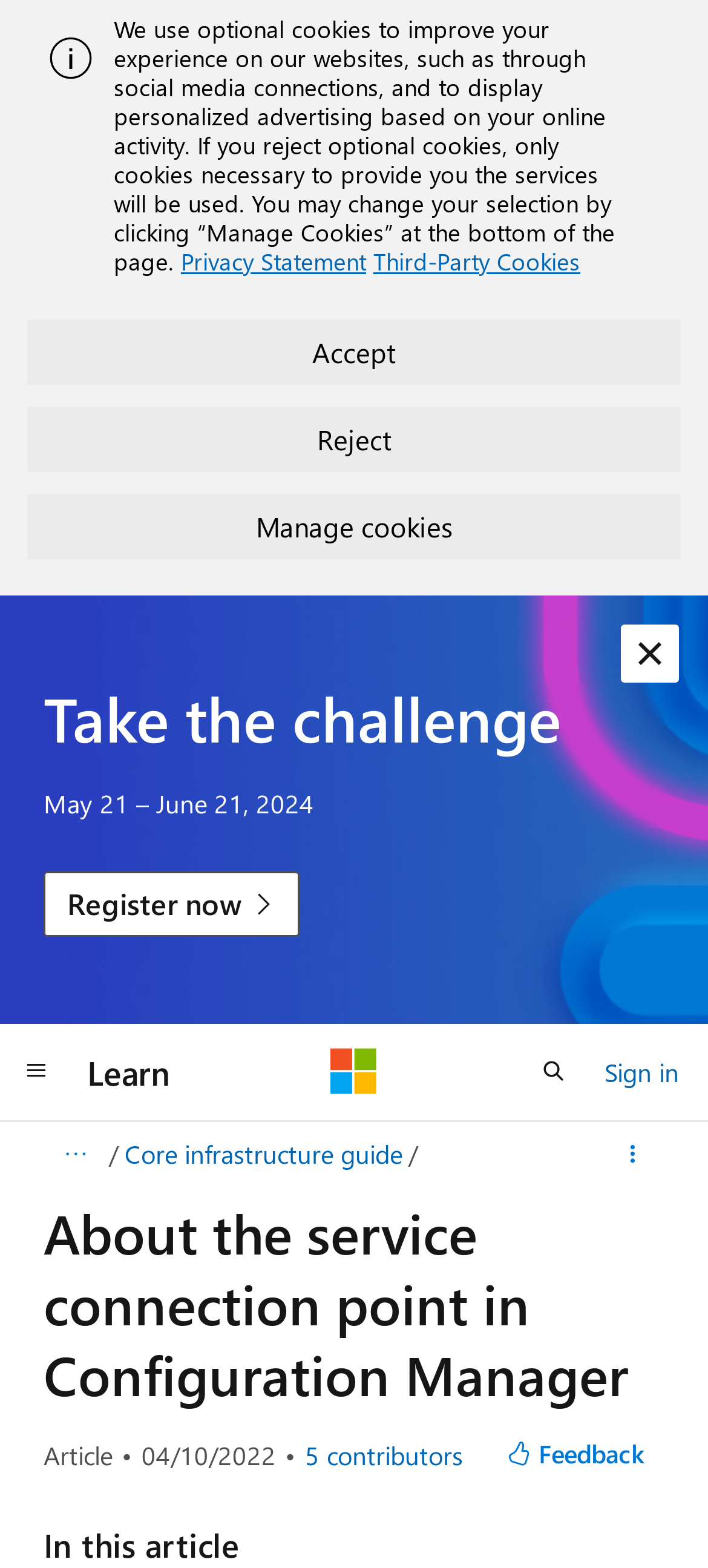What is the topic of the article?
Based on the image, respond with a single word or phrase.

Service connection point in Configuration Manager